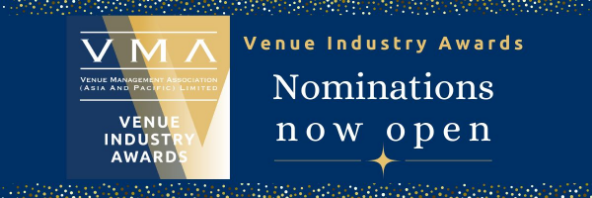What is the color of the background of the banner?
Provide an in-depth answer to the question, covering all aspects.

The caption describes the background of the banner as 'a deep blue background adorned with golden sparkling accents', indicating that the dominant color of the background is deep blue.